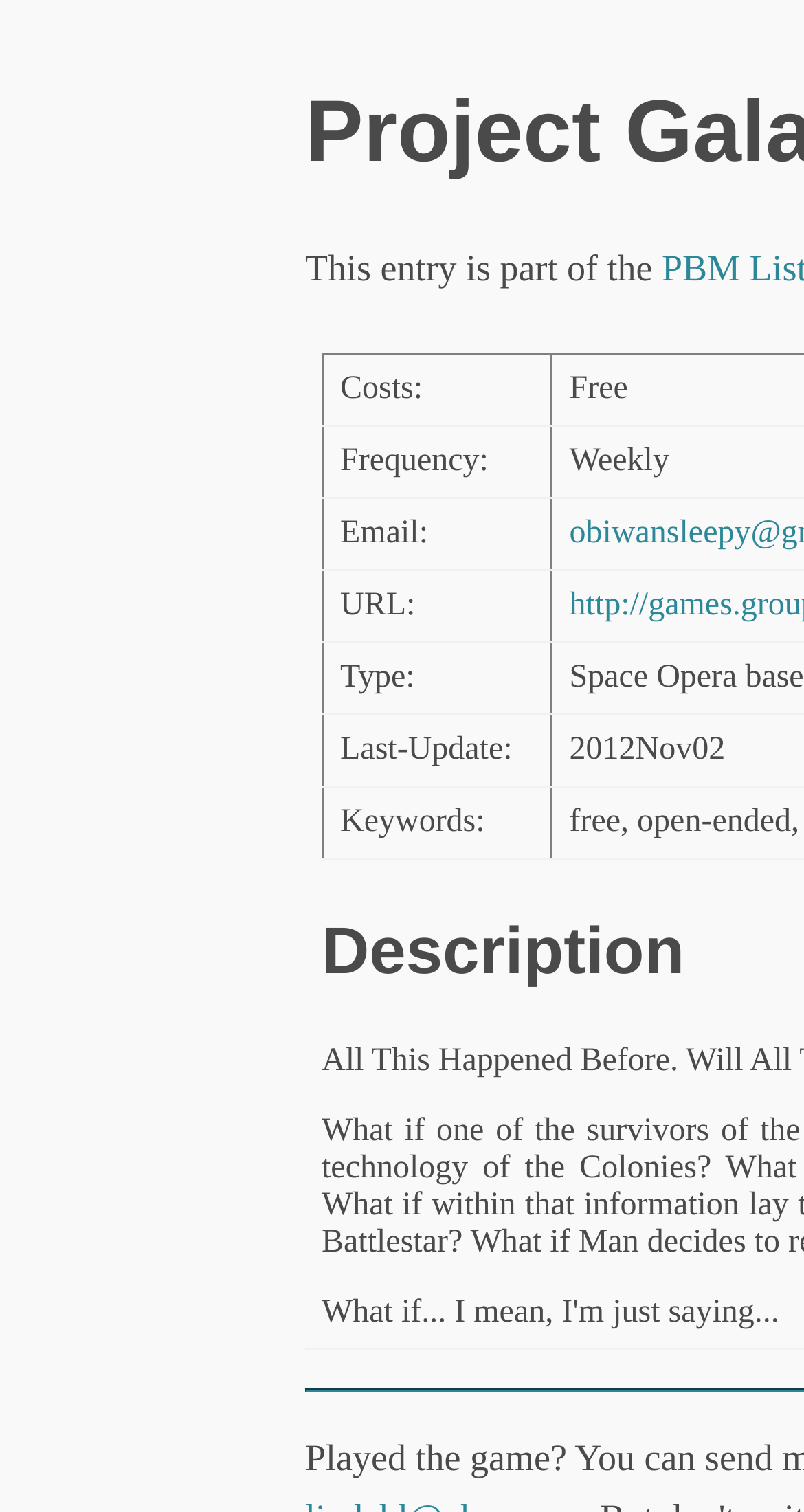Create a detailed summary of the webpage's content and design.

The webpage is titled "Project Galatica" and appears to be a data entry or information page. At the top, there is a brief introductory text that reads "This entry is part of the". Below this text, there is a grid-like structure with seven labeled columns, each containing a specific piece of information. The columns are labeled "Costs:", "Frequency:", "Email:", "URL:", "Type:", "Last-Update:", and "Keywords:". These columns are positioned side by side, taking up a significant portion of the page's width. The entire grid structure is centered on the page, with a moderate amount of whitespace above and below it.